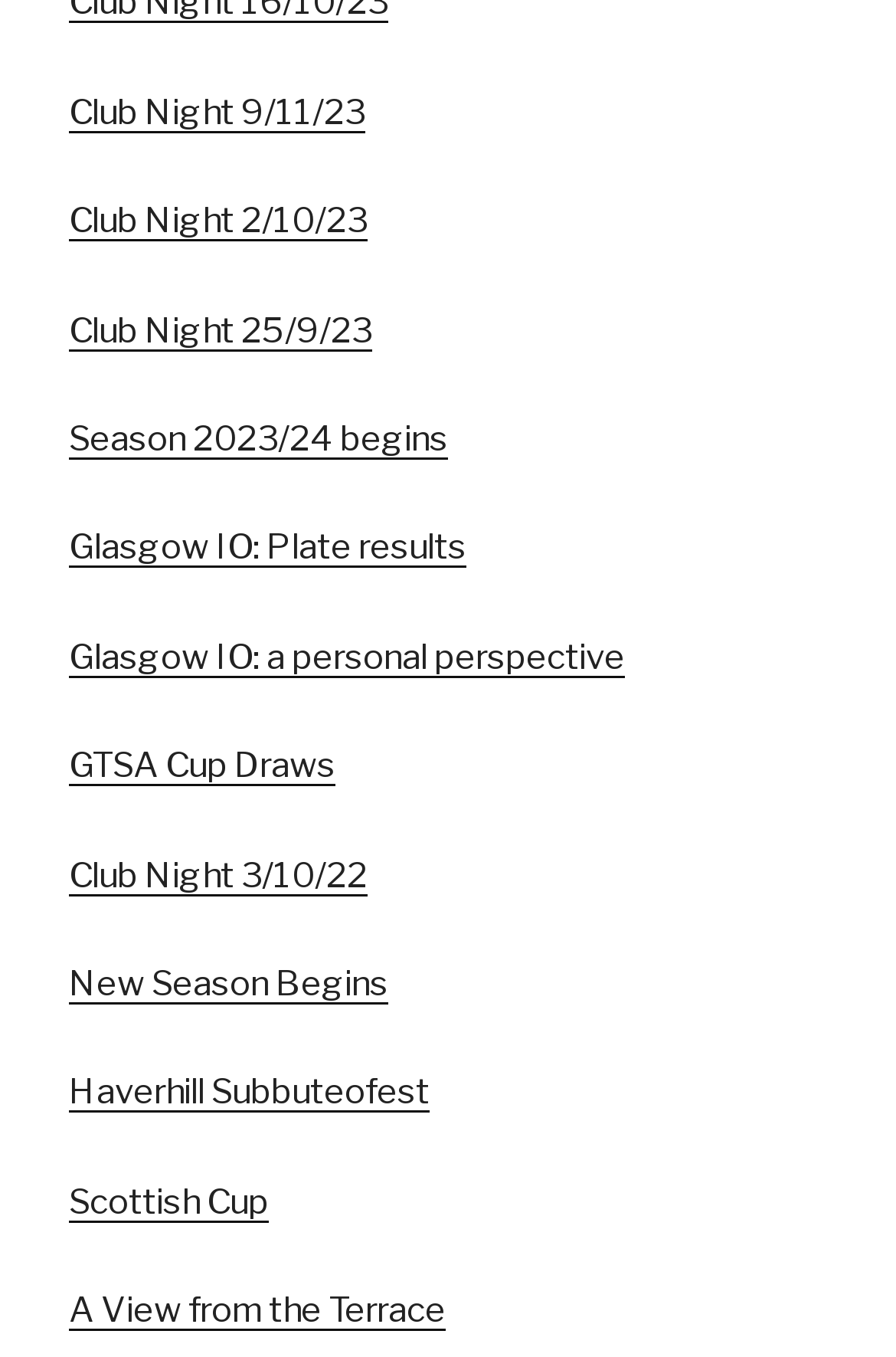Please identify the bounding box coordinates of the clickable region that I should interact with to perform the following instruction: "Explore A View from the Terrace". The coordinates should be expressed as four float numbers between 0 and 1, i.e., [left, top, right, bottom].

[0.077, 0.95, 0.497, 0.981]